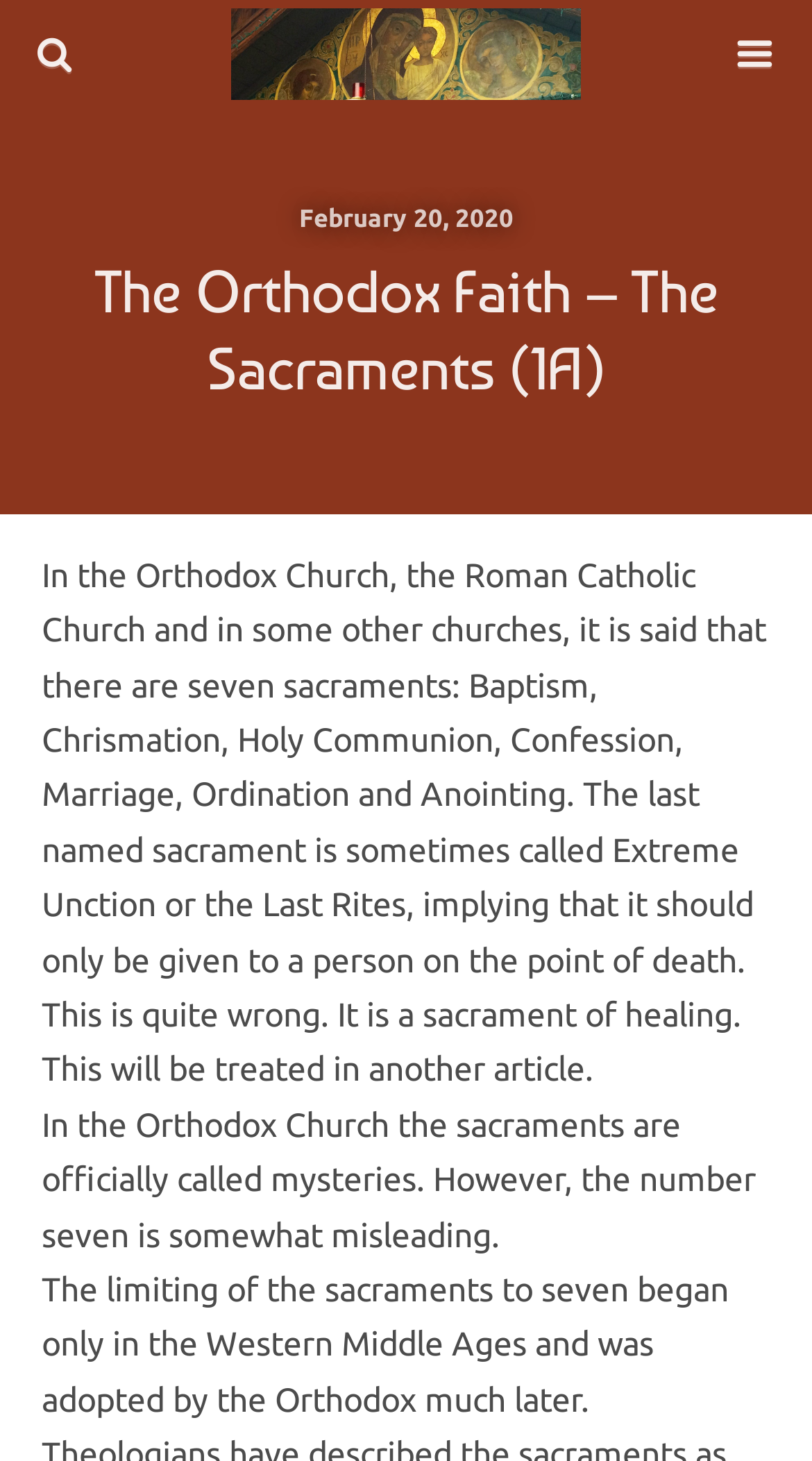Illustrate the webpage thoroughly, mentioning all important details.

The webpage is about the Orthodox Faith, specifically focusing on the Sacraments. At the top left corner, there is a logo image of the Church of Our Lady of Kazan. Next to the logo, there is a search bar with a placeholder text "Search this website…" and a search button to its right. 

Below the logo and search bar, there is a date "February 20, 2020" displayed. The main title "The Orthodox Faith – The Sacraments (1A)" is centered at the top of the page. 

The main content of the webpage is divided into two paragraphs. The first paragraph explains that in the Orthodox Church, there are seven sacraments, which are Baptism, Chrismation, Holy Communion, Confession, Marriage, Ordination, and Anointing. It also clarifies the misconception about Anointing being only for the dying. 

The second paragraph starts below the first one, and it mentions that in the Orthodox Church, the sacraments are officially called mysteries, and the number seven is somewhat misleading.